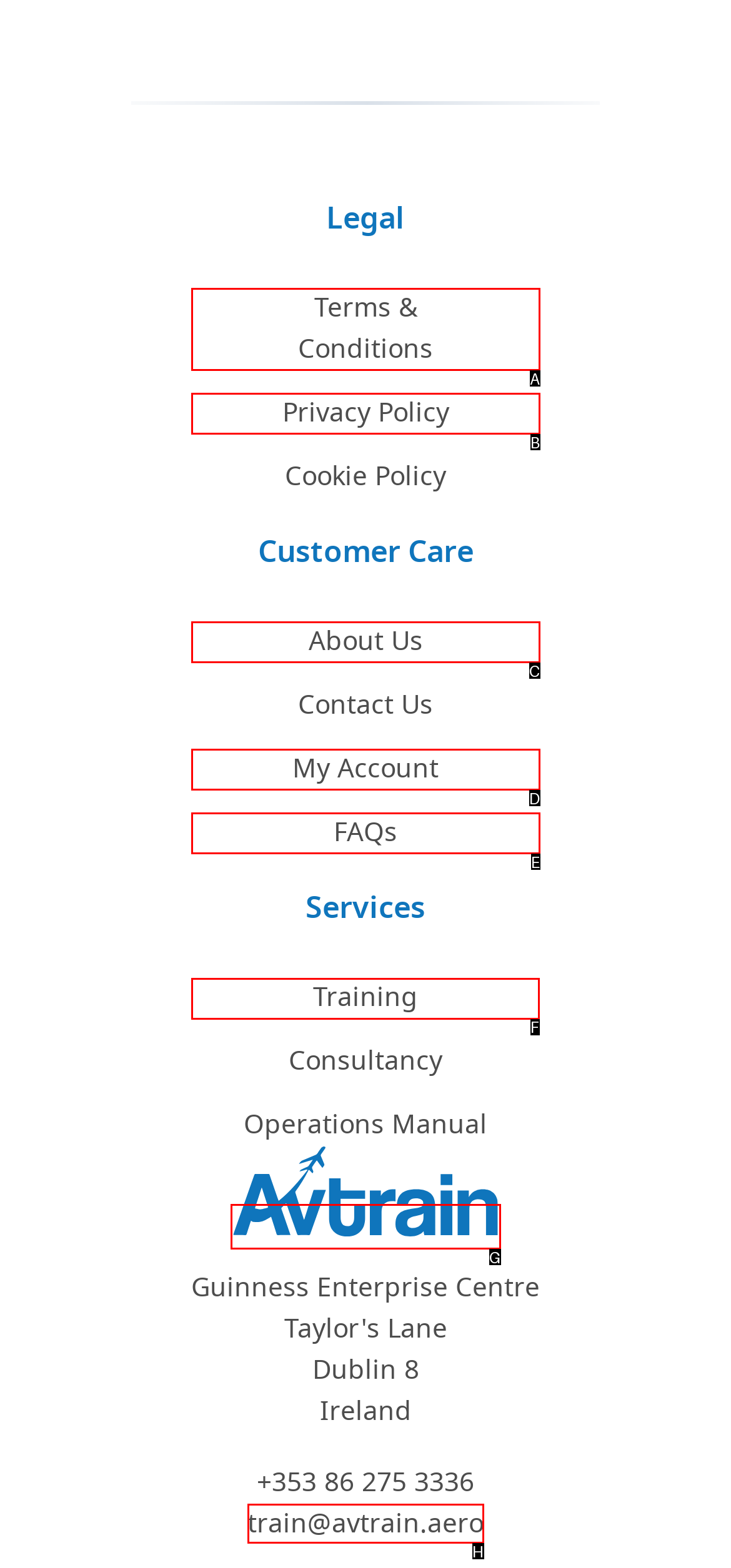Specify which element within the red bounding boxes should be clicked for this task: go to training page Respond with the letter of the correct option.

F